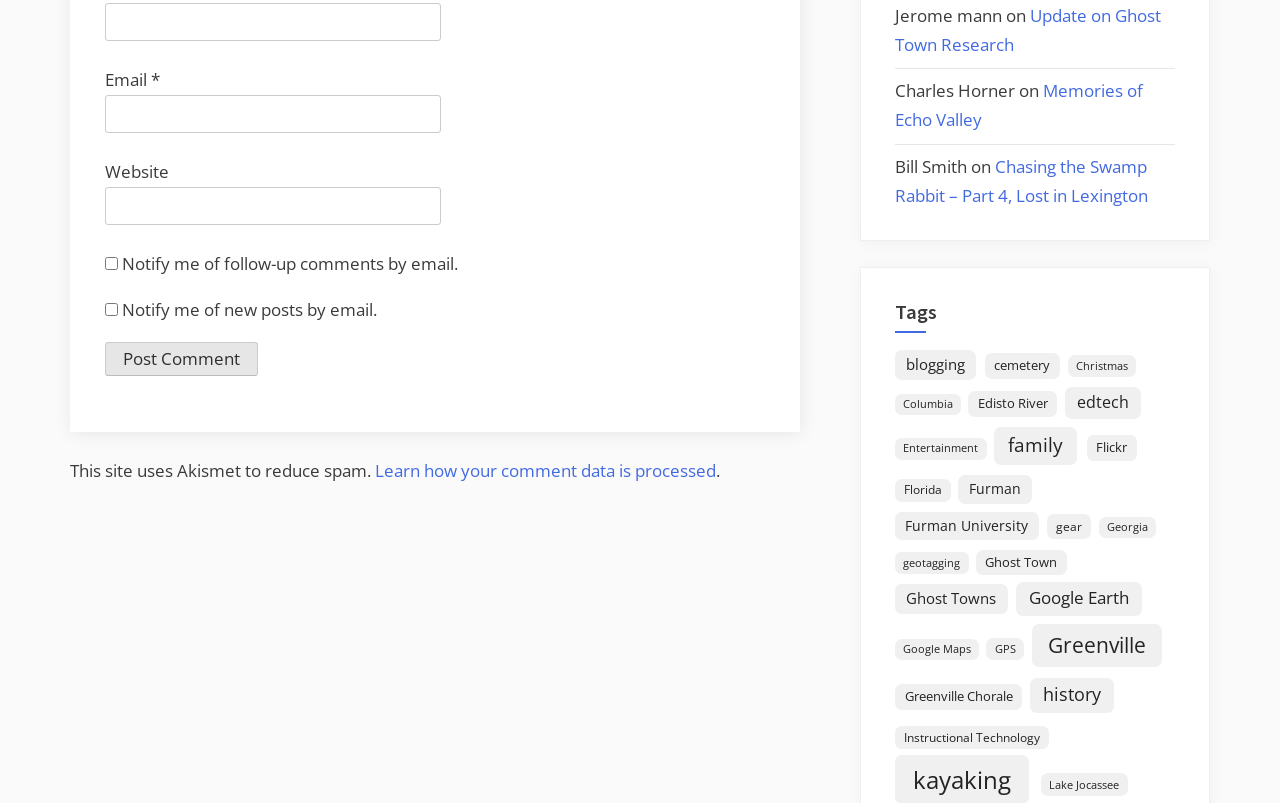Determine the bounding box coordinates of the clickable region to execute the instruction: "Visit the 'Update on Ghost Town Research' page". The coordinates should be four float numbers between 0 and 1, denoted as [left, top, right, bottom].

[0.699, 0.005, 0.907, 0.069]